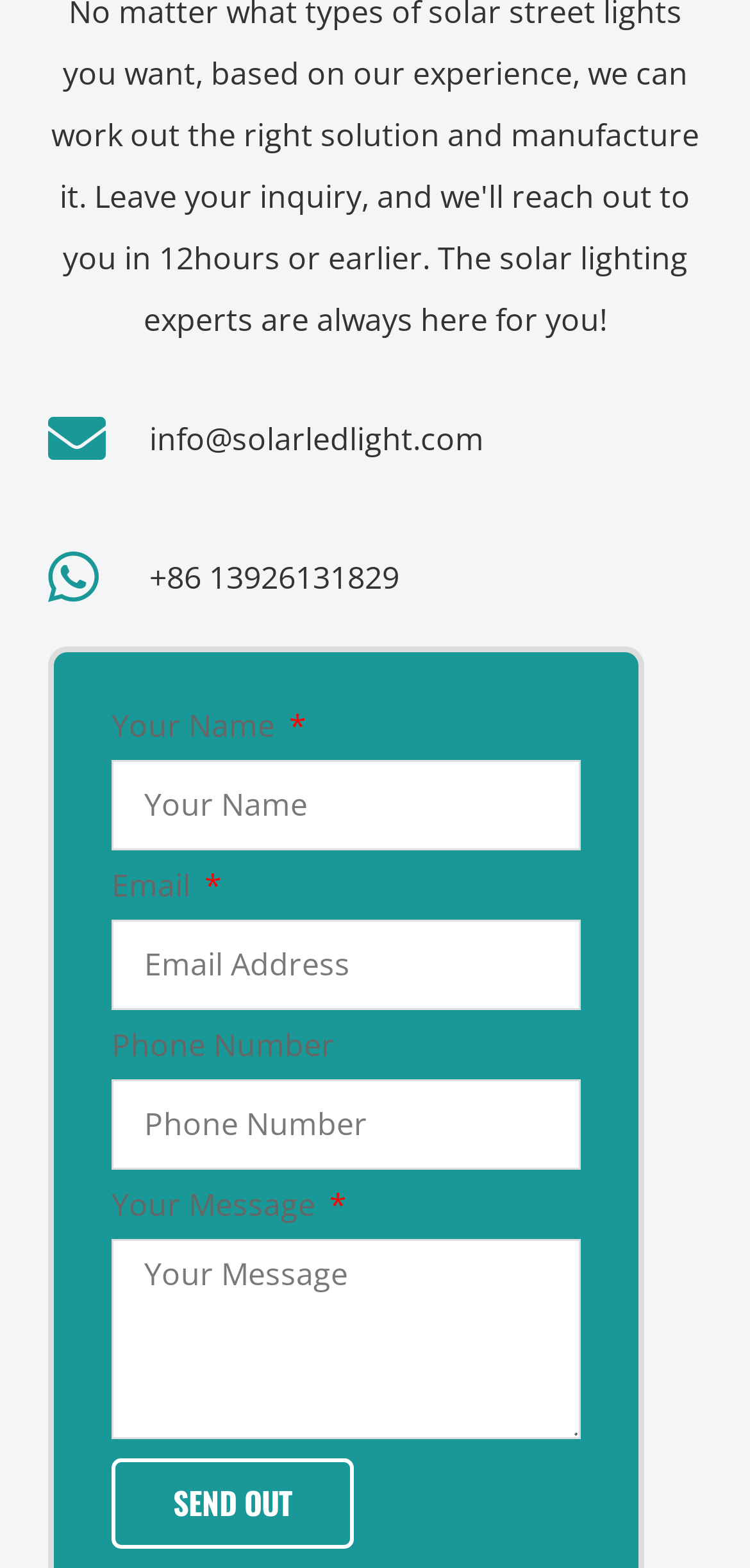Identify the bounding box coordinates for the UI element described by the following text: "Send Out". Provide the coordinates as four float numbers between 0 and 1, in the format [left, top, right, bottom].

[0.149, 0.93, 0.472, 0.987]